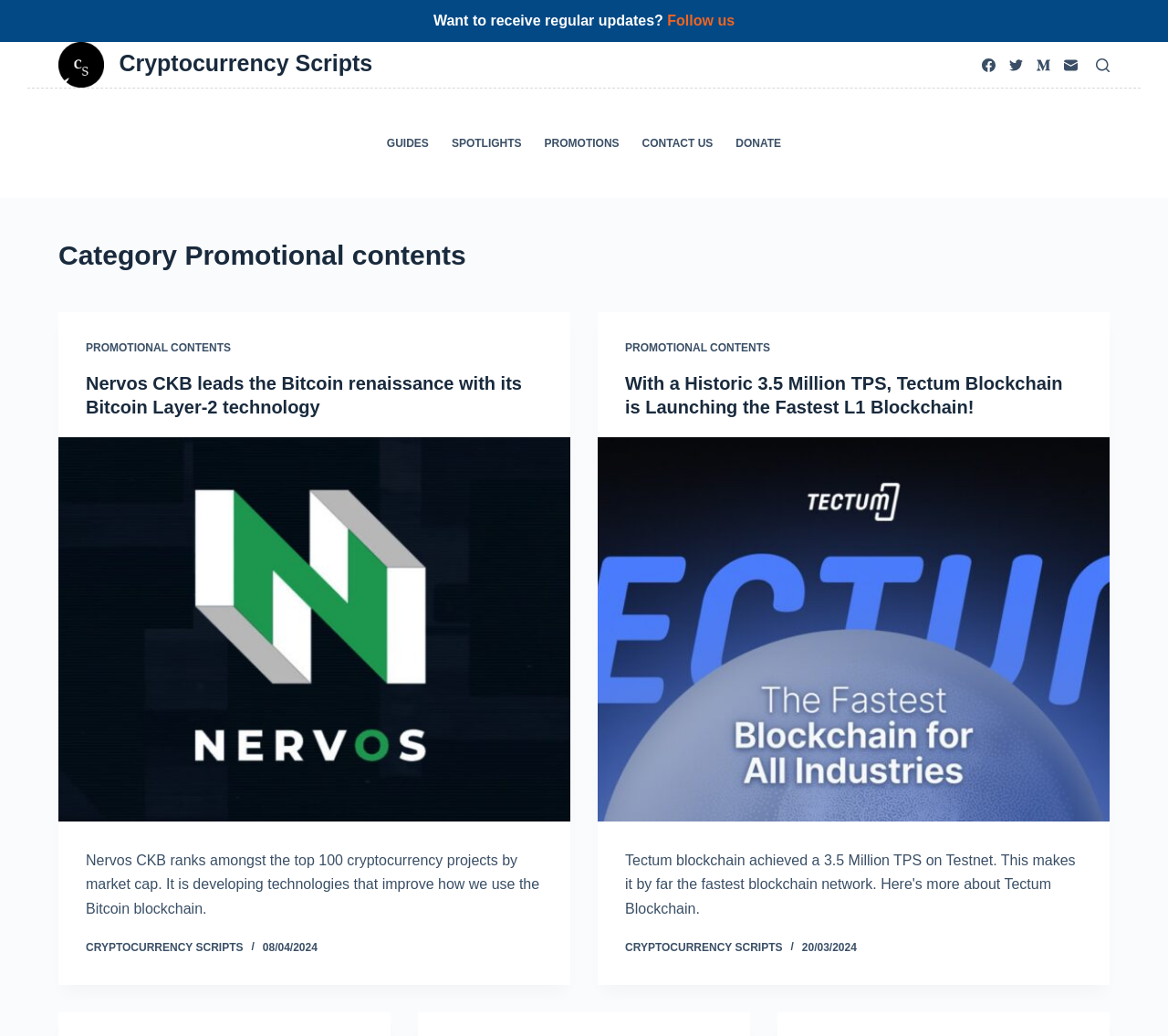Determine the bounding box coordinates for the area that should be clicked to carry out the following instruction: "Follow us".

[0.571, 0.012, 0.629, 0.027]